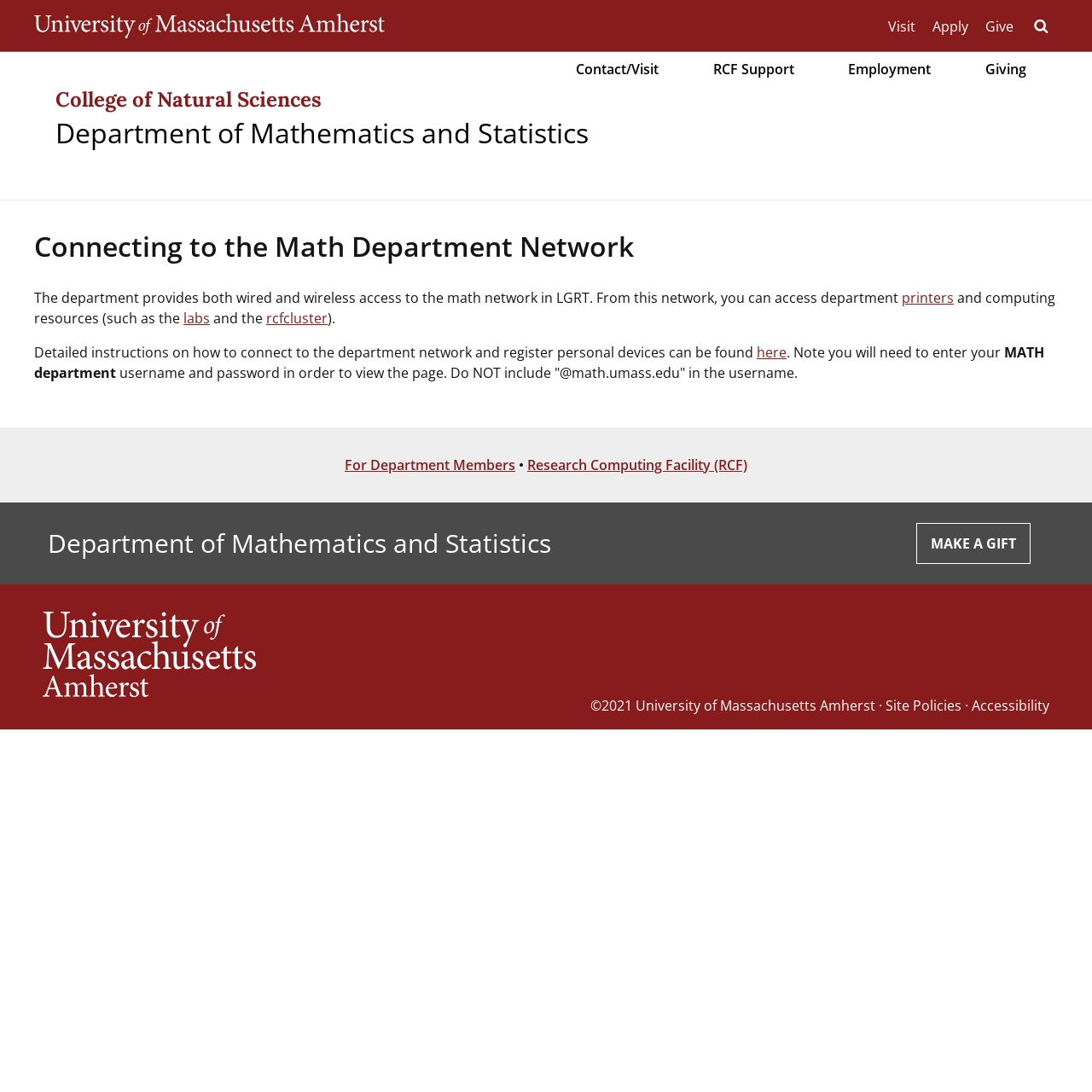Pinpoint the bounding box coordinates of the element to be clicked to execute the instruction: "Connect to the Math Department Network".

[0.031, 0.207, 0.969, 0.244]